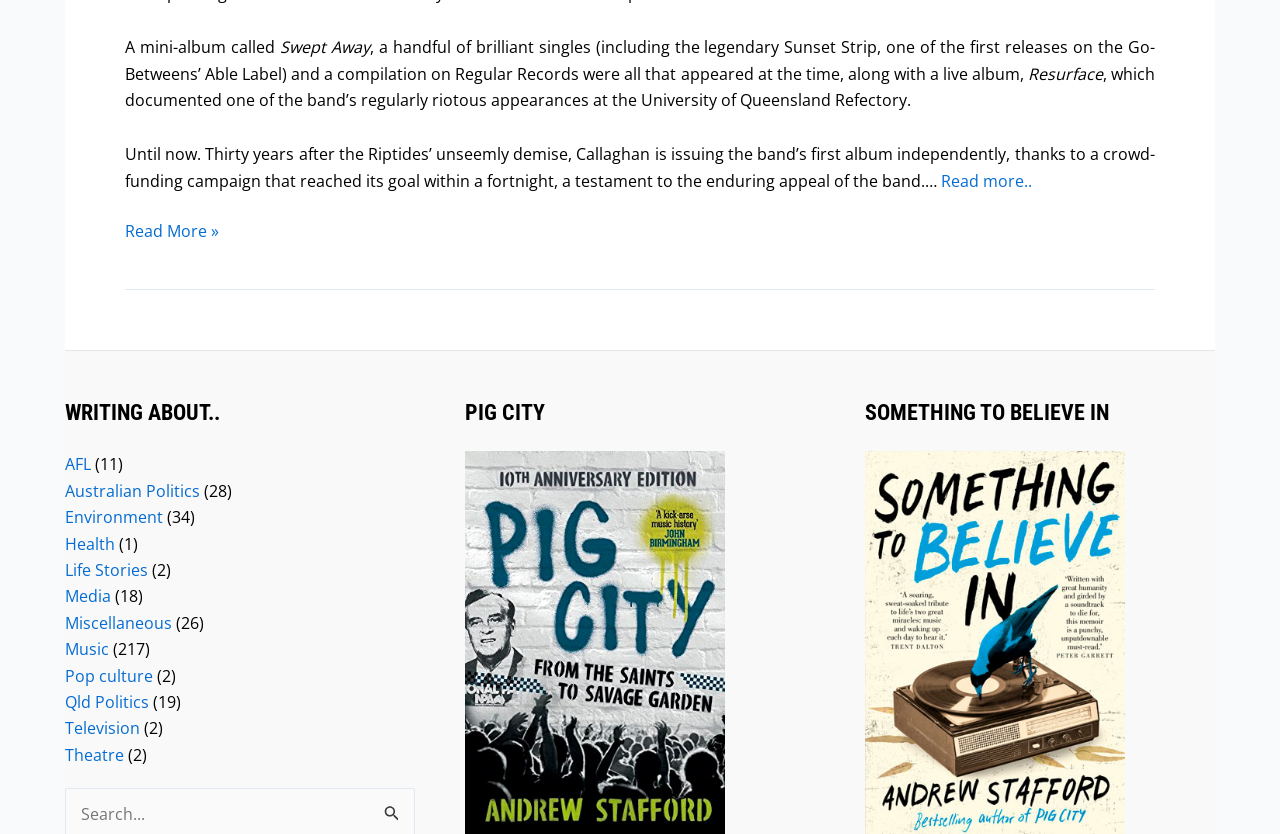Based on the provided description, "Media", find the bounding box of the corresponding UI element in the screenshot.

[0.051, 0.702, 0.087, 0.728]